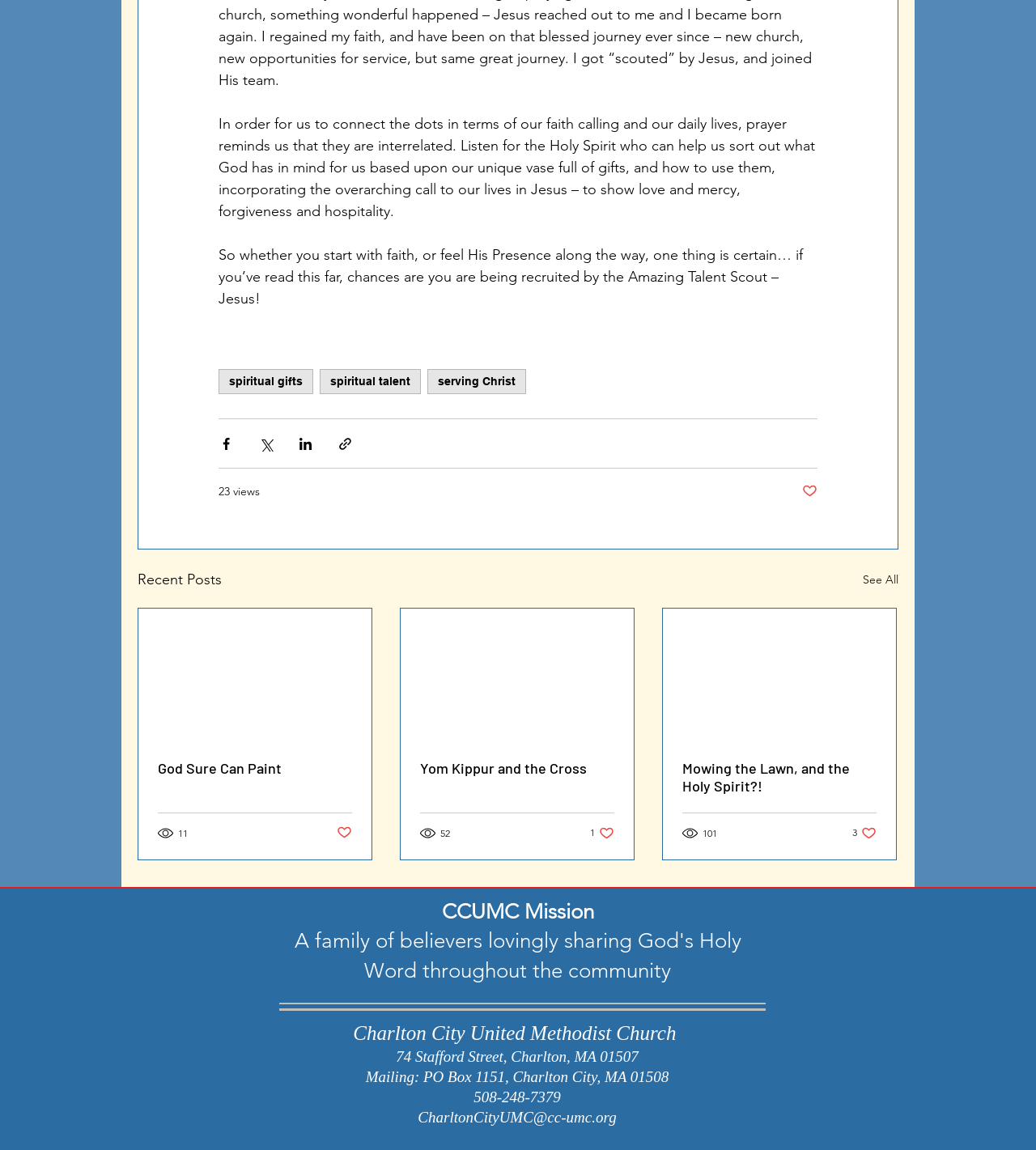Locate the bounding box of the UI element defined by this description: "Yom Kippur and the Cross". The coordinates should be given as four float numbers between 0 and 1, formatted as [left, top, right, bottom].

[0.405, 0.66, 0.593, 0.676]